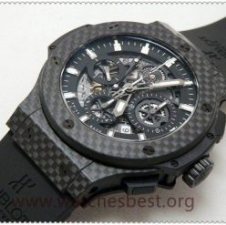Give a one-word or one-phrase response to the question:
What is the color of the dial?

Dark